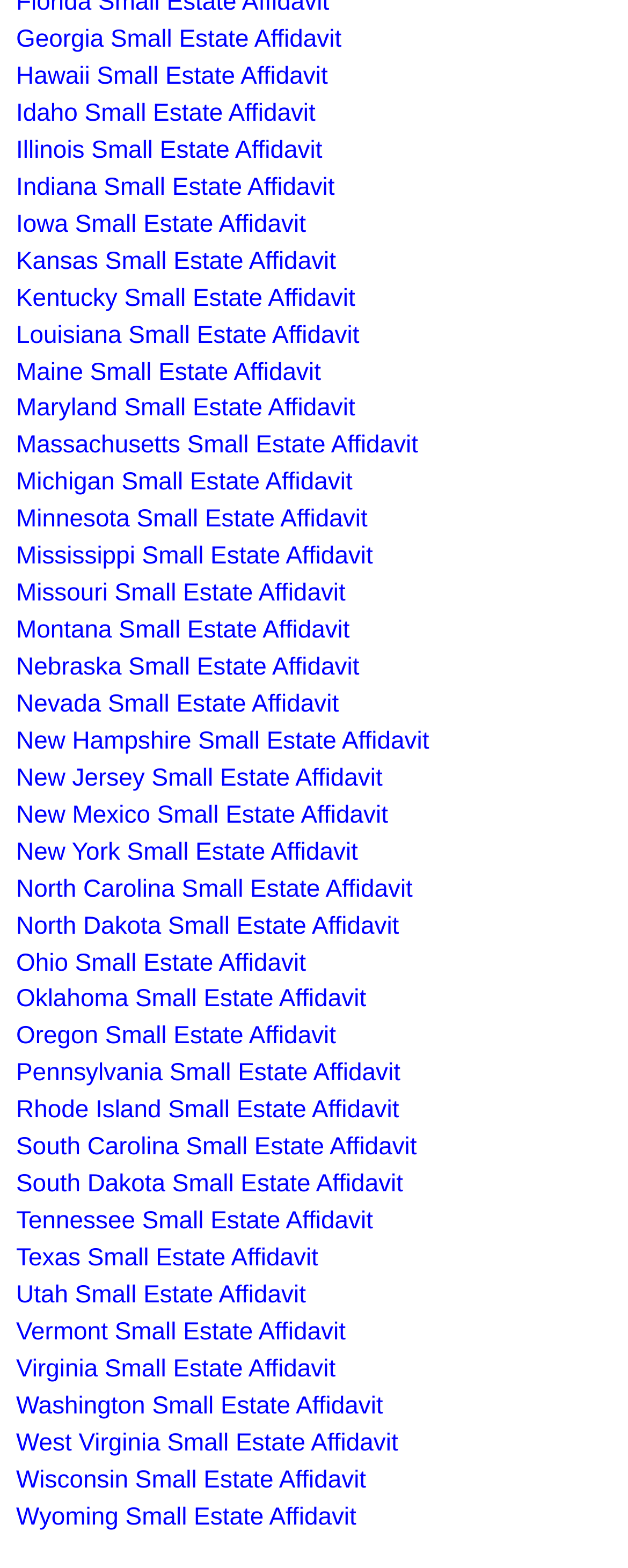Using the webpage screenshot, locate the HTML element that fits the following description and provide its bounding box: "Massachusetts Small Estate Affidavit".

[0.026, 0.276, 0.666, 0.293]